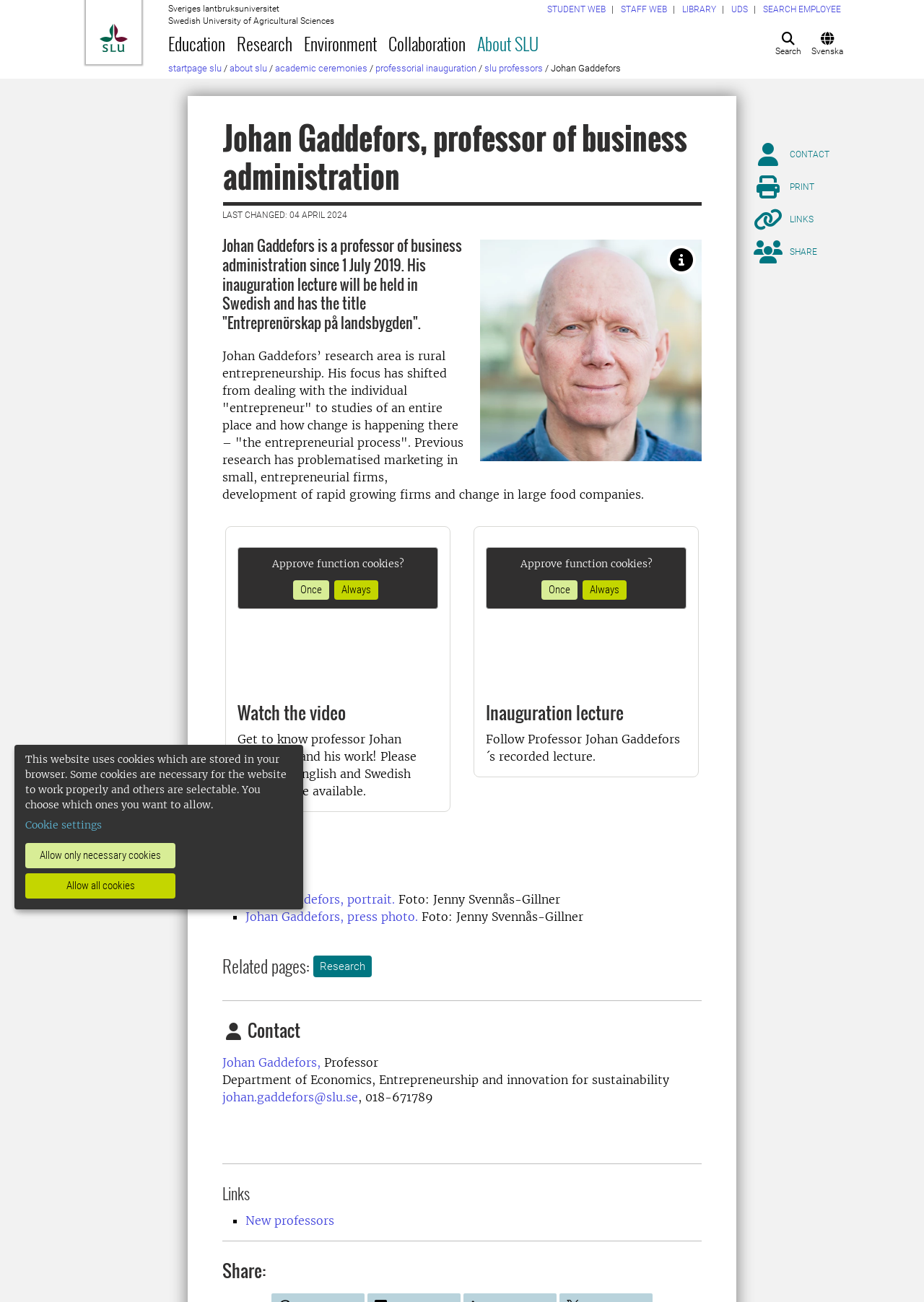Determine the bounding box coordinates for the region that must be clicked to execute the following instruction: "Go to student web".

[0.592, 0.003, 0.656, 0.011]